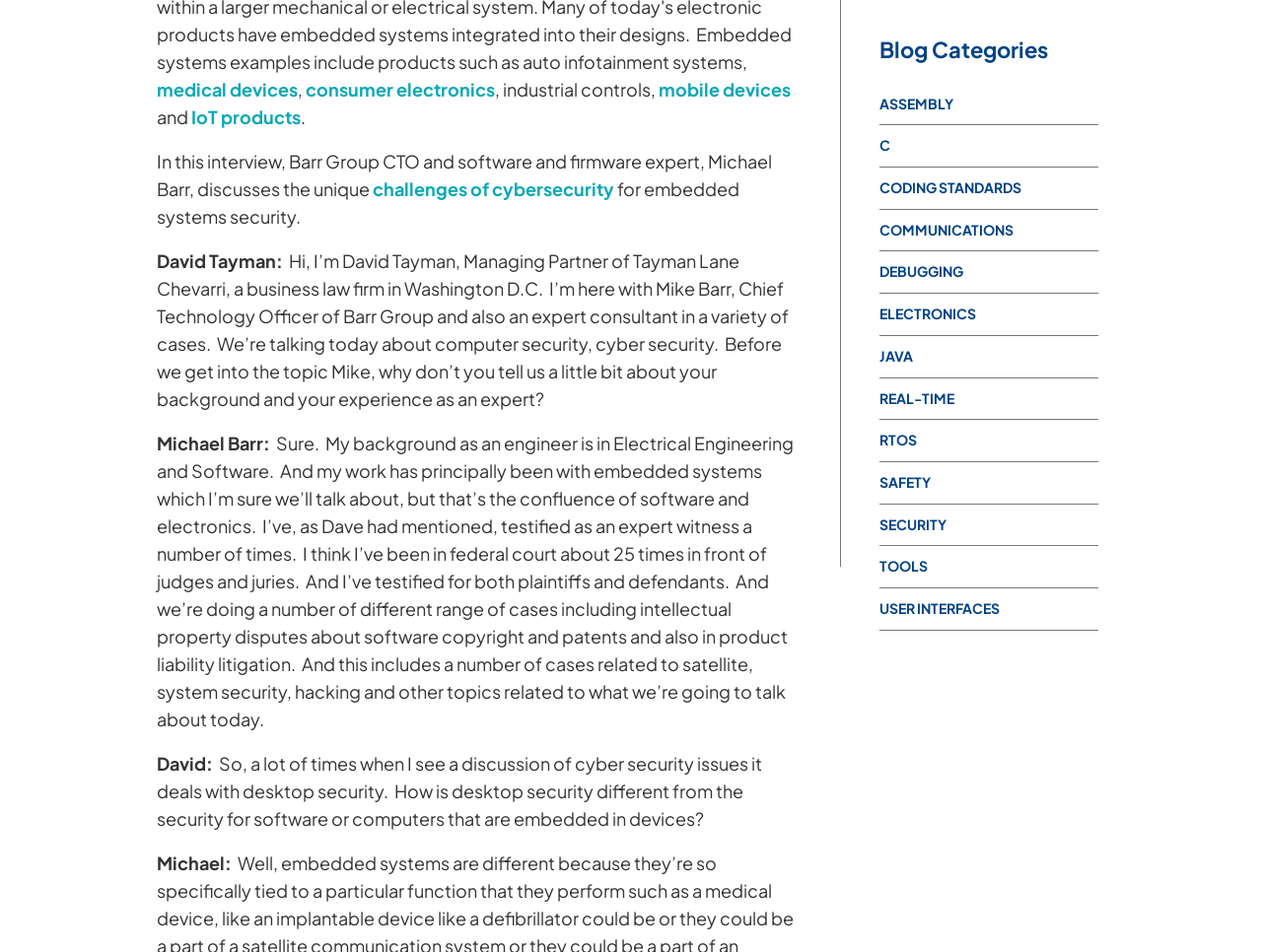Identify the bounding box for the UI element described as: "challenges of cybersecurity". The coordinates should be four float numbers between 0 and 1, i.e., [left, top, right, bottom].

[0.295, 0.186, 0.487, 0.21]